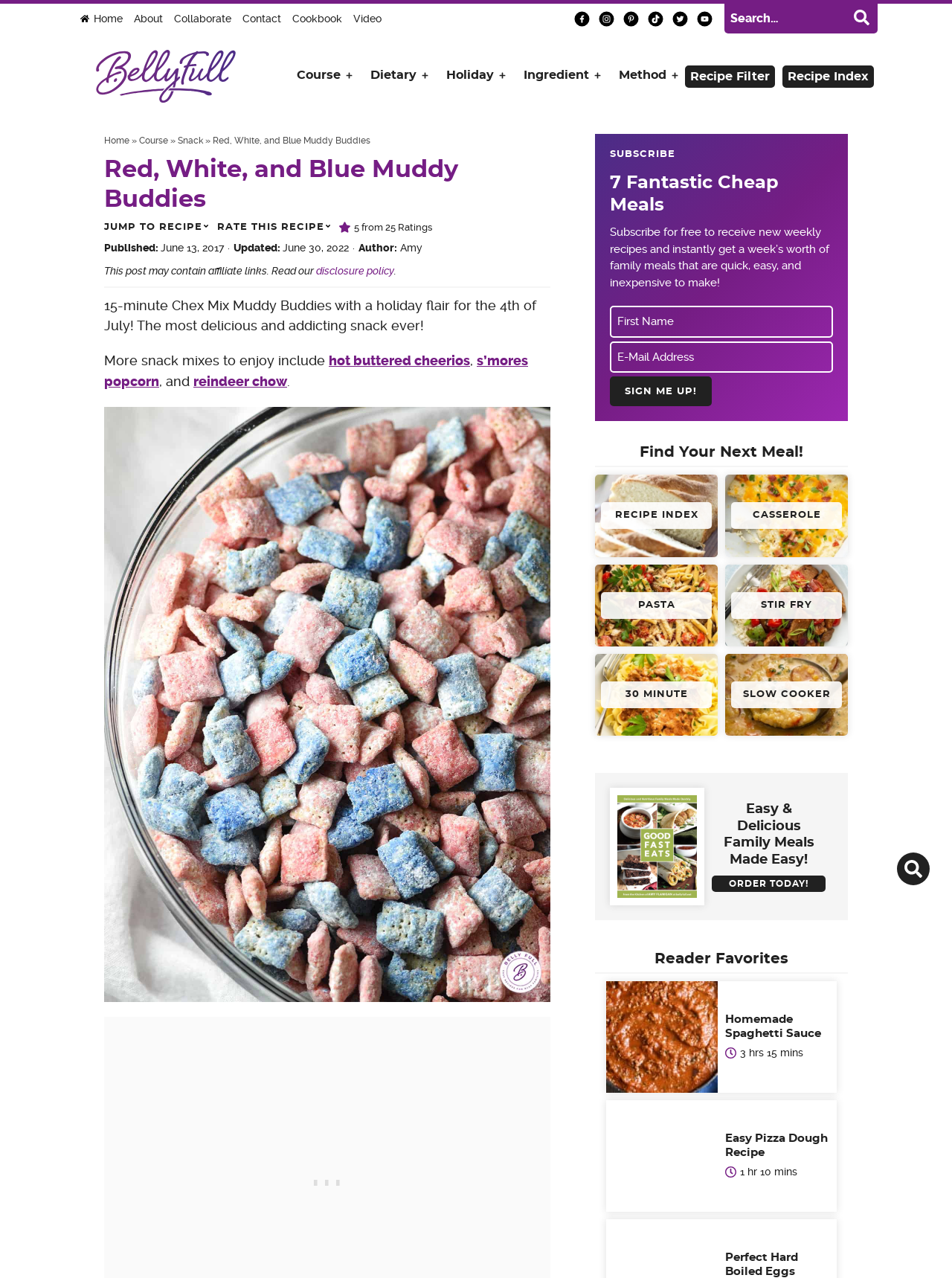Please determine the bounding box coordinates of the area that needs to be clicked to complete this task: 'View the recipe index'. The coordinates must be four float numbers between 0 and 1, formatted as [left, top, right, bottom].

[0.72, 0.051, 0.814, 0.068]